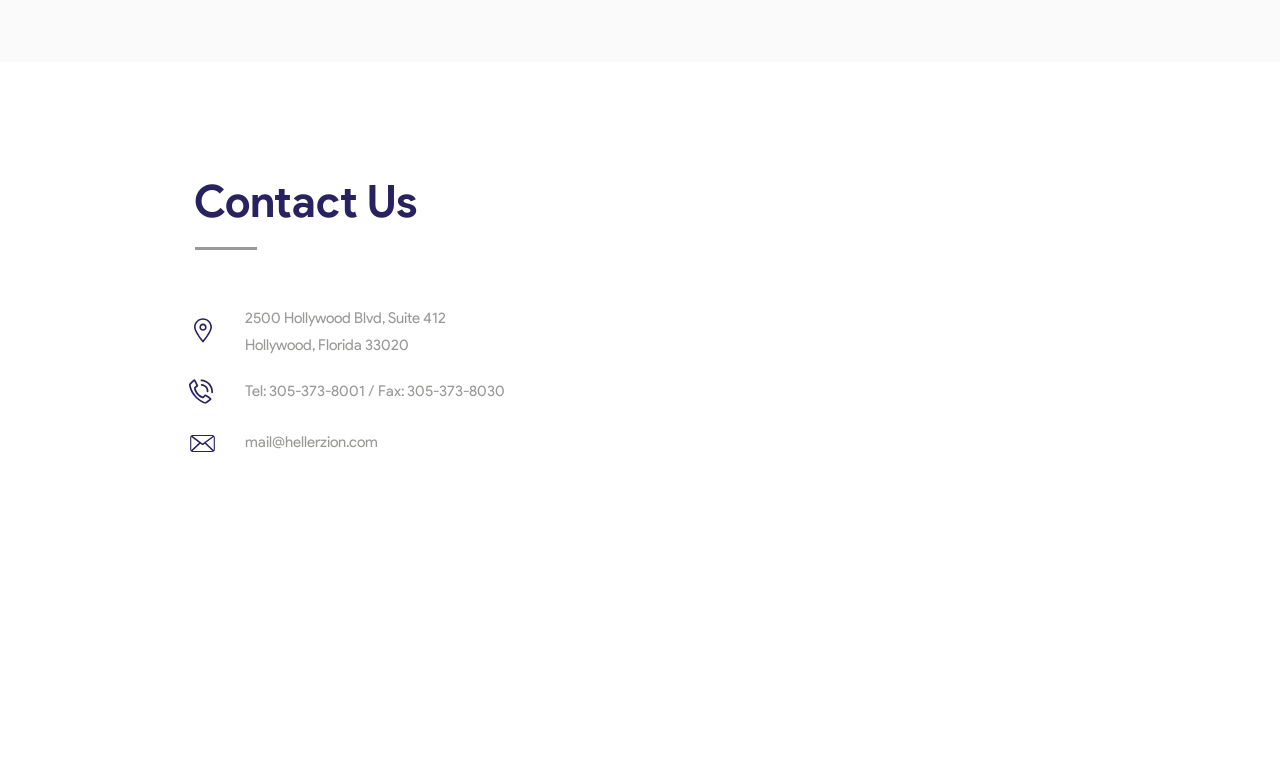What is the email address?
Using the image, respond with a single word or phrase.

mail@hellerzion.com